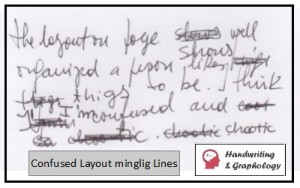Describe the scene in the image with detailed observations.

The image presents a sample of handwritten text that illustrates a concept discussed in graphology, particularly focusing on the layout and spacing of handwriting. The note is written in a somewhat chaotic style, with crossed-out words that suggest edits and corrections, conveying a sense of confusion in layout and structure. 

At the bottom of the image, there is a caption that reads "Confused Layout minglig Lines," indicating that this handwriting exemplifies a disorganized approach to writing. To the right, a stylized logo or emblem represents "Handwriting & Graphology," underscoring the theme of handwriting analysis. This image serves to demonstrate how the arrangement and spacing of letters can reflect an individual's internal order and thought processes, aligning with the broader context of handwriting analysis that focuses on understanding personality traits through writing styles.